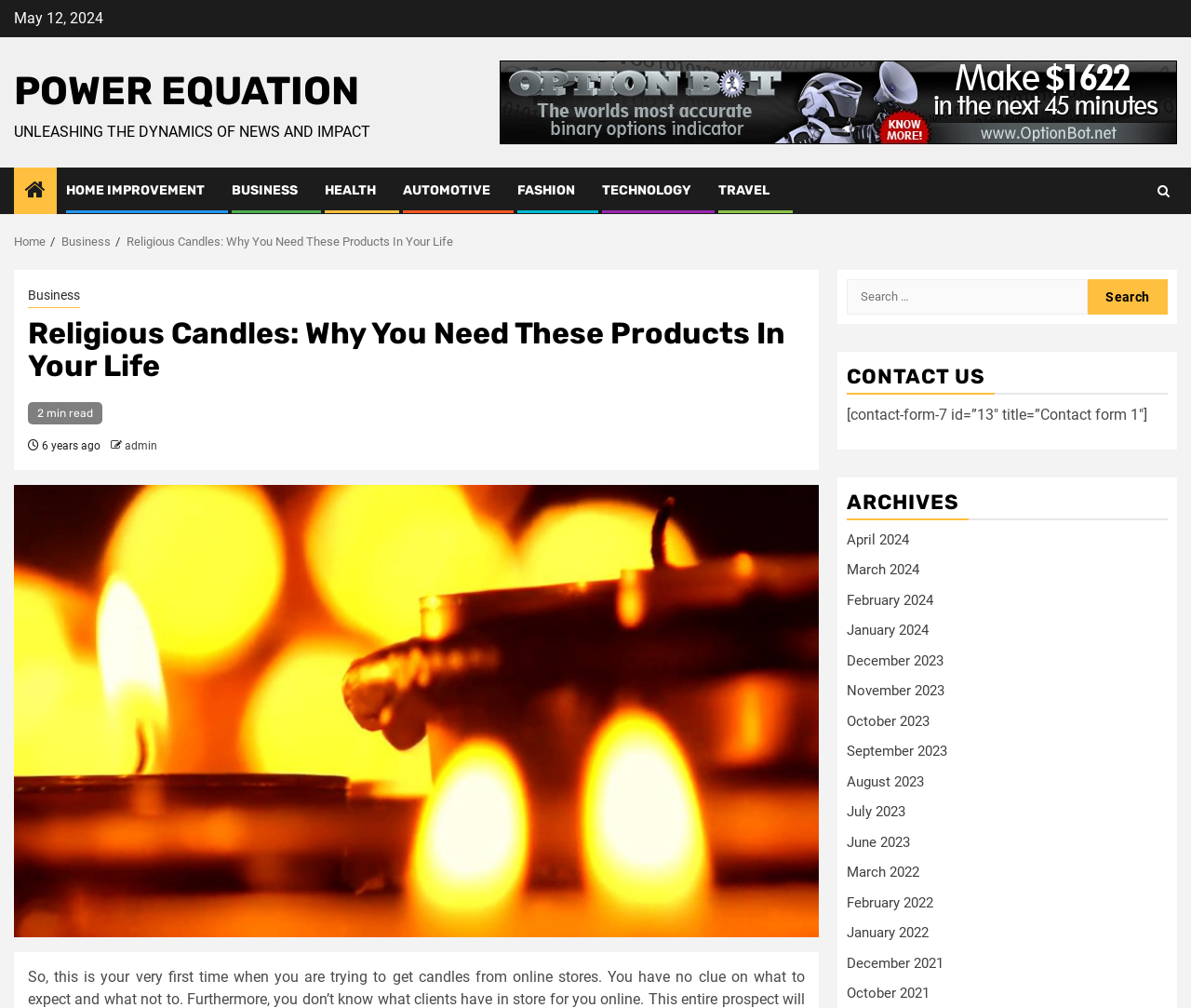Respond to the question below with a concise word or phrase:
What is the date of the latest article?

May 12, 2024